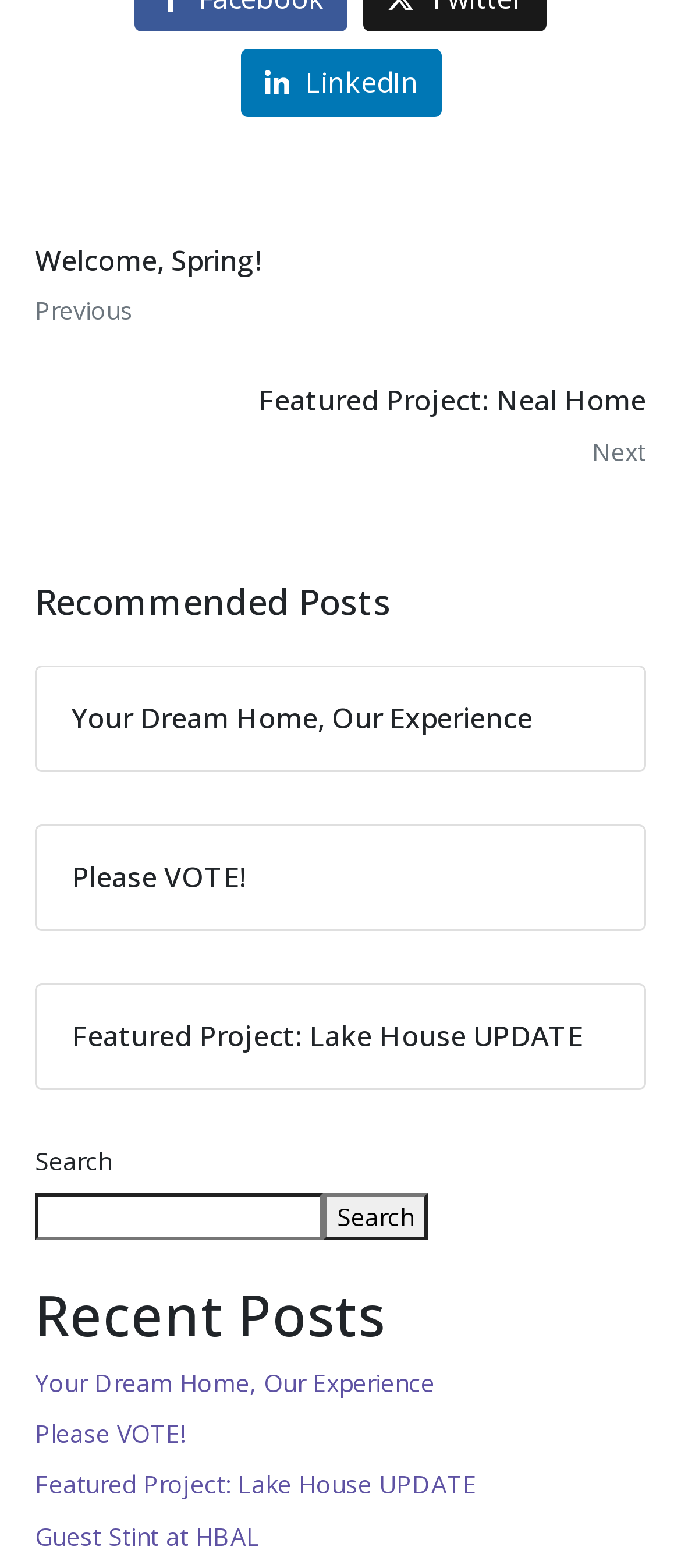Identify the bounding box coordinates of the element to click to follow this instruction: 'Open the 'MENU''. Ensure the coordinates are four float values between 0 and 1, provided as [left, top, right, bottom].

None